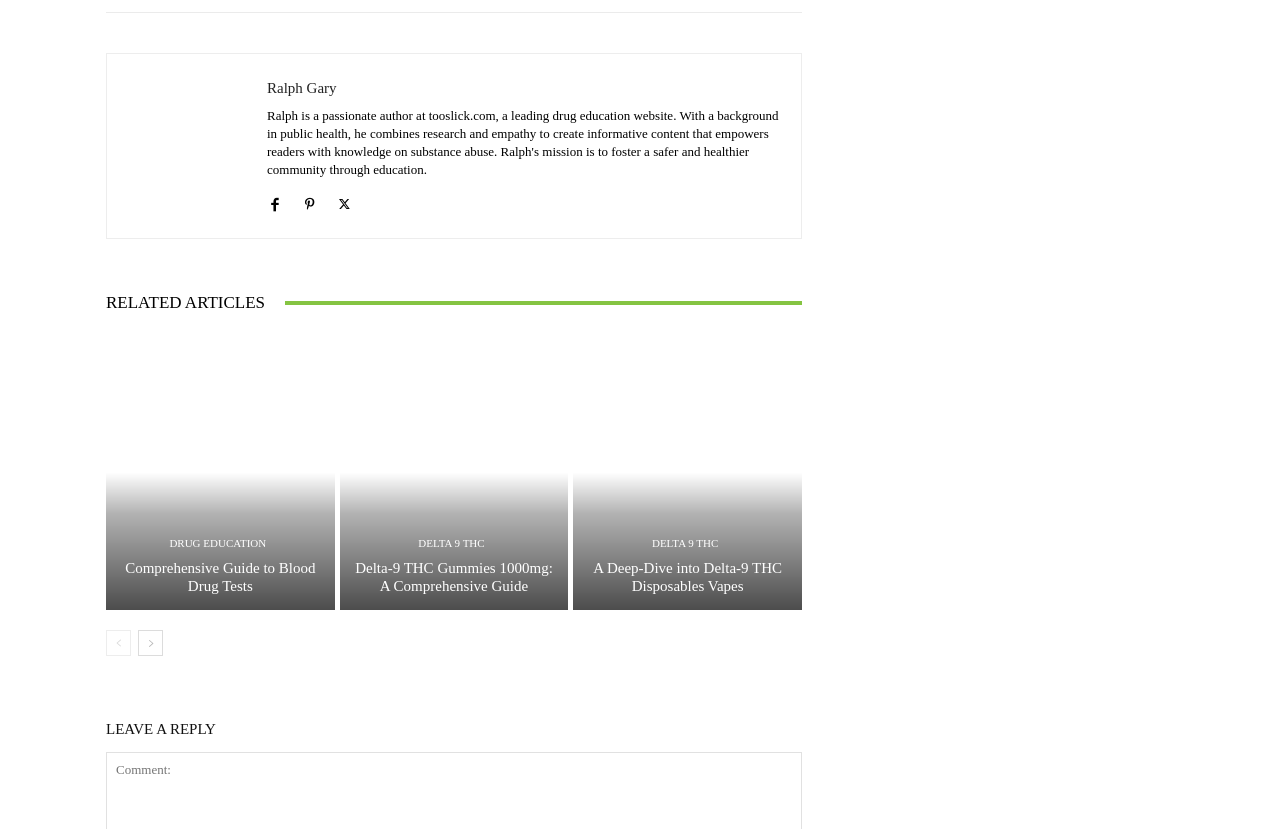Given the element description: "Delta 9 THC", predict the bounding box coordinates of the UI element it refers to, using four float numbers between 0 and 1, i.e., [left, top, right, bottom].

[0.327, 0.649, 0.379, 0.662]